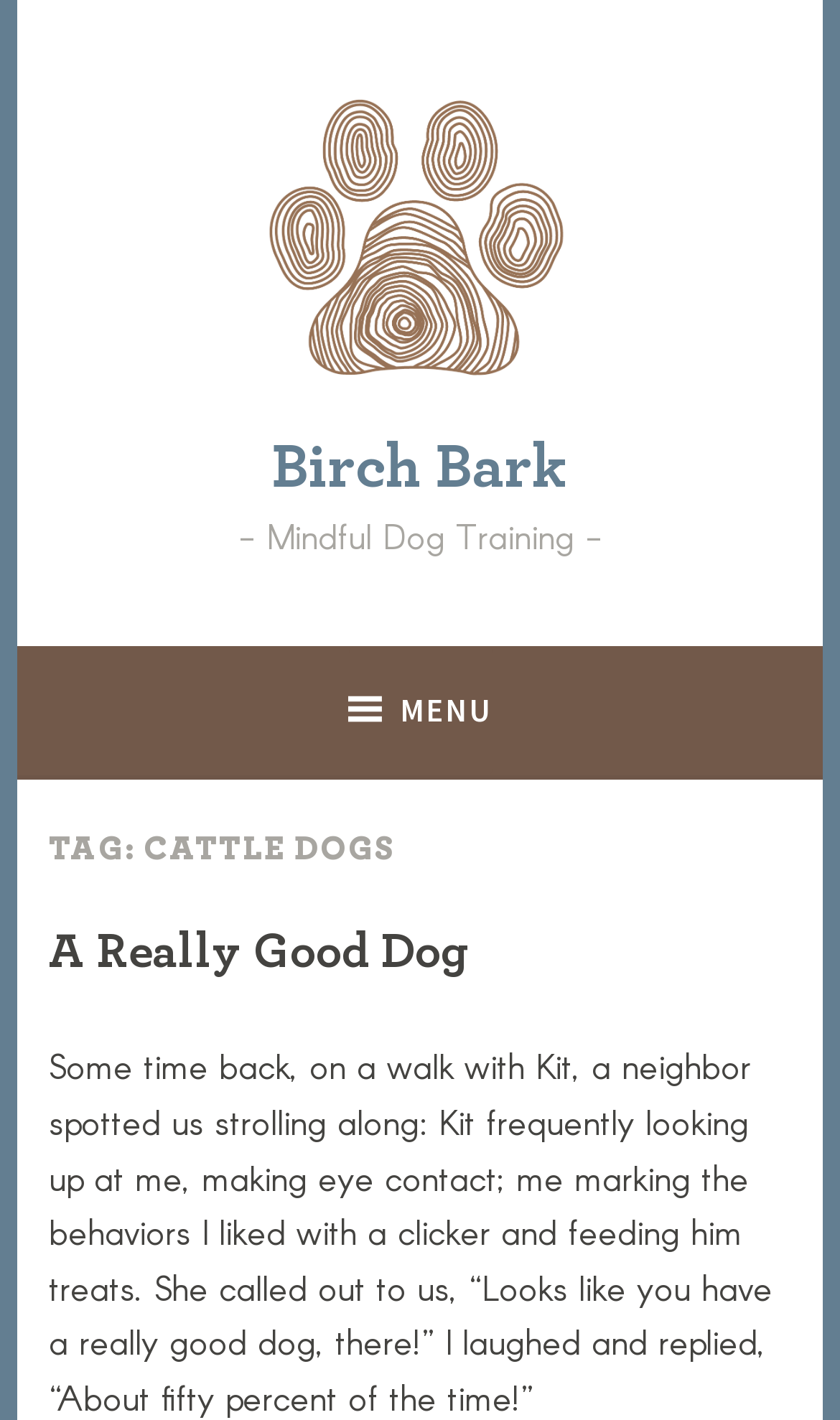What is the title of the article?
Using the image as a reference, answer the question in detail.

I found the answer by looking at the heading element with the text 'A Really Good Dog' which is located at [0.058, 0.651, 0.693]. This text is likely to be the title of the article as it is a heading element and is prominently displayed on the webpage.